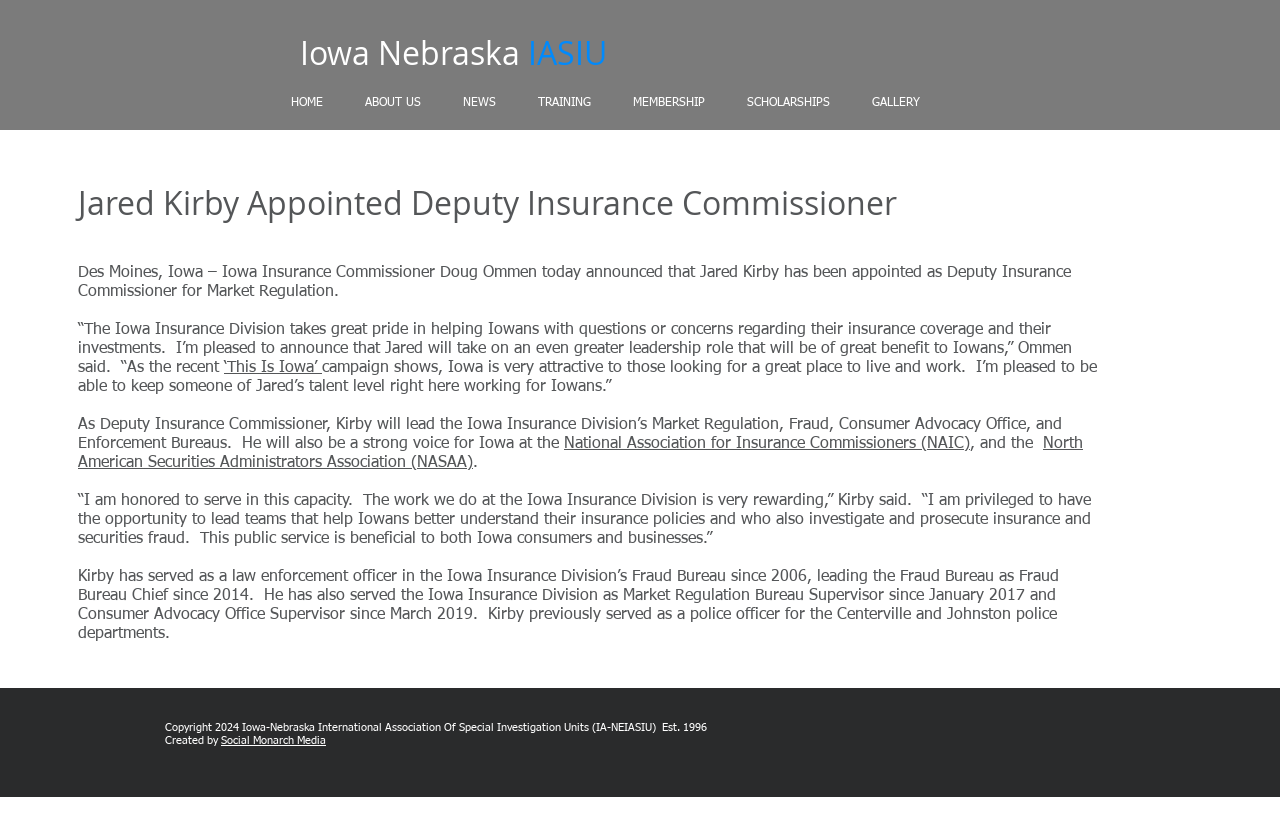Refer to the element description ConverterFactory and identify the corresponding bounding box in the screenshot. Format the coordinates as (top-left x, top-left y, bottom-right x, bottom-right y) with values in the range of 0 to 1.

None